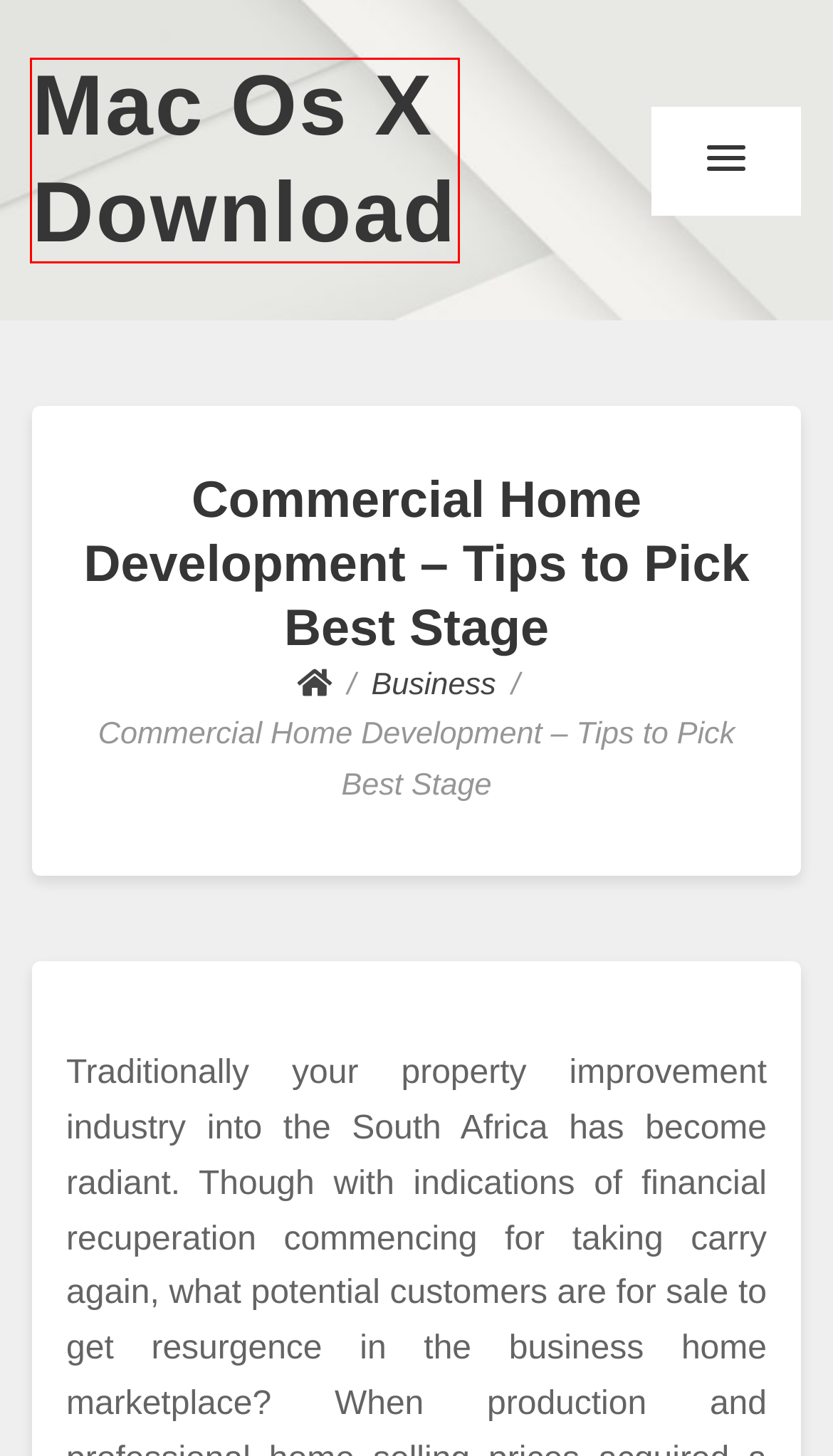You have a screenshot of a webpage, and a red bounding box highlights an element. Select the webpage description that best fits the new page after clicking the element within the bounding box. Options are:
A. Mac Os X Download
B. Business – Mac Os X Download
C. Quick Cash Solutions – Efficient Money Lender Service for Your Needs – Mac Os X Download
D. Social Media – Mac Os X Download
E. Shopping – Mac Os X Download
F. Push Here – Enter Effortlessly – Stylish Door Pushes Await – Mac Os X Download
G. Internet Marketing – Mac Os X Download
H. Travel – Mac Os X Download

A